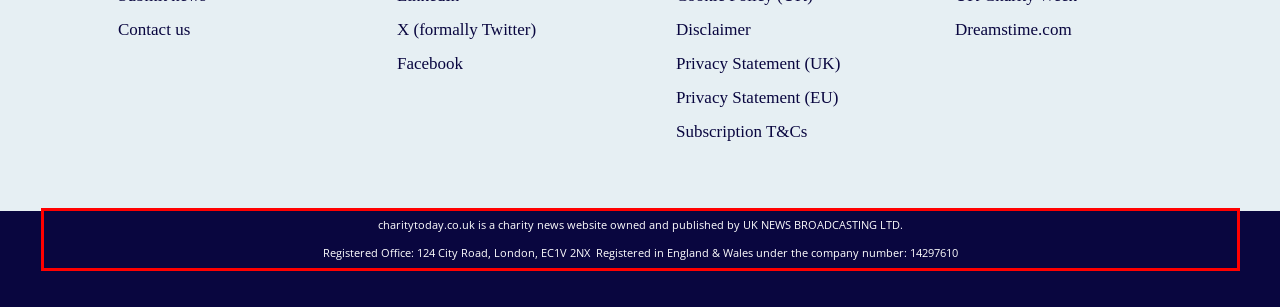Please extract the text content within the red bounding box on the webpage screenshot using OCR.

charitytoday.co.uk is a charity news website owned and published by UK NEWS BROADCASTING LTD. Registered Office: 124 City Road, London, EC1V 2NX Registered in England & Wales under the company number: 14297610